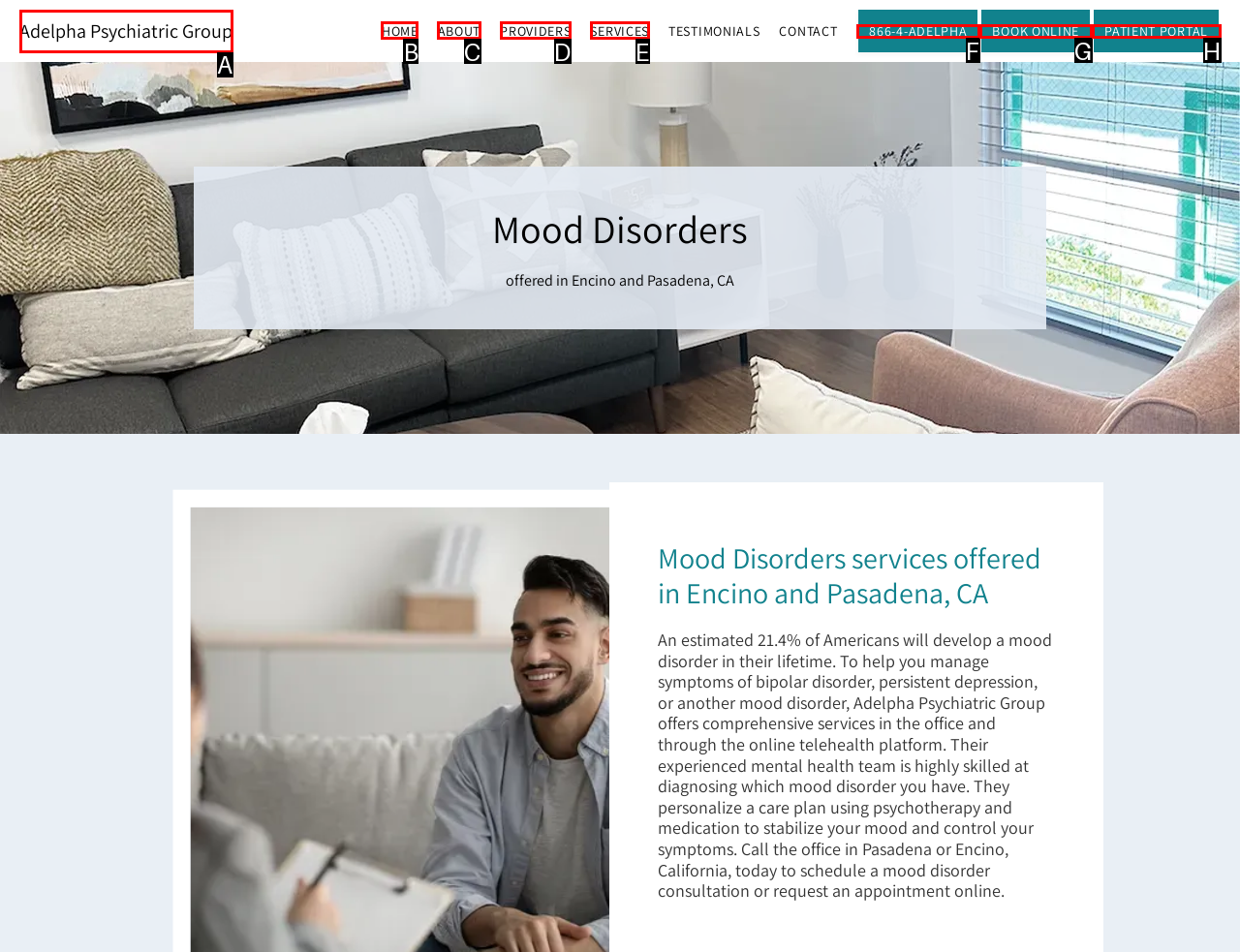Determine which option matches the description: Patient Portal. Answer using the letter of the option.

H